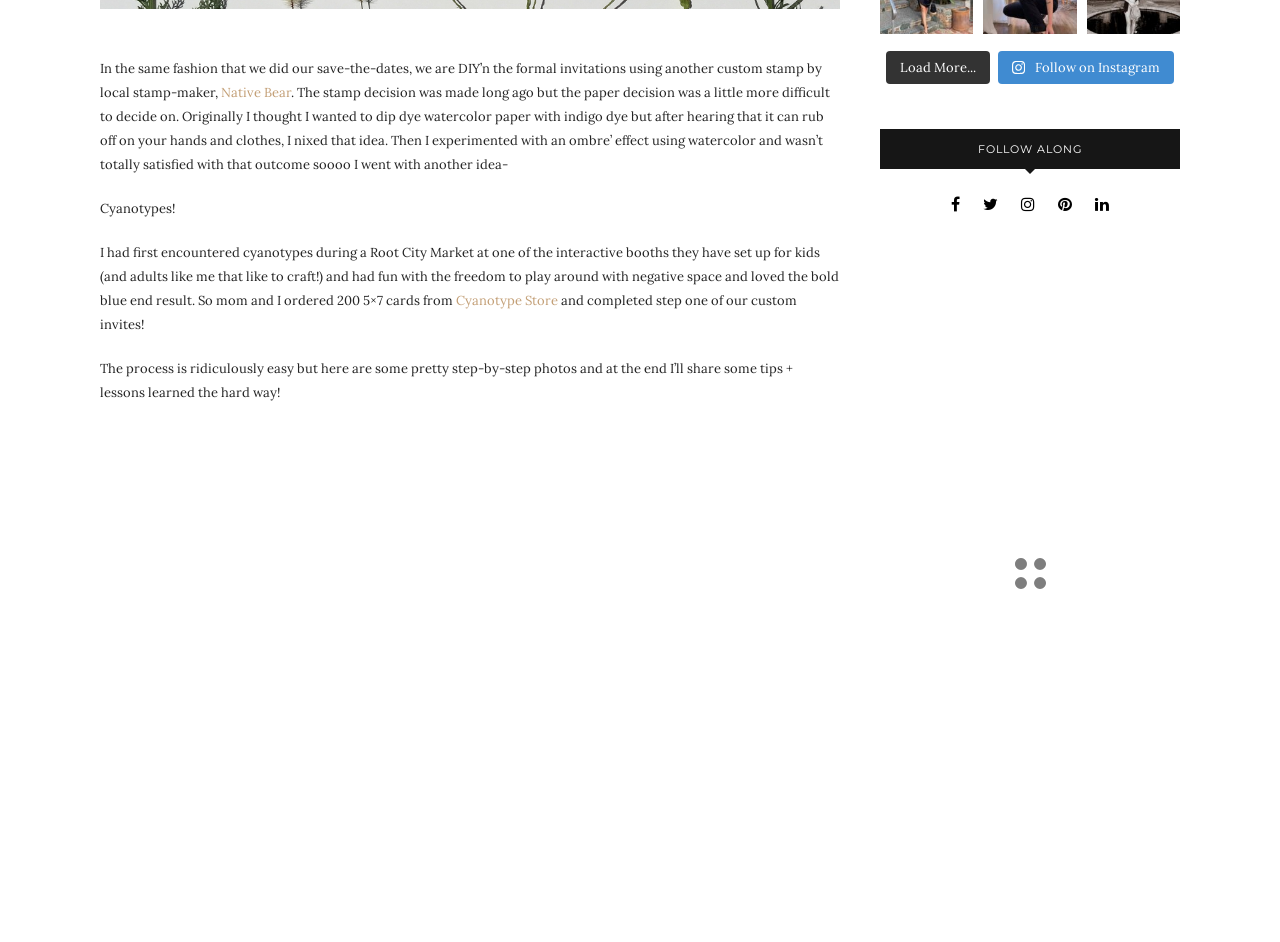Given the element description: "Fast Free Shipping Worldwide", predict the bounding box coordinates of the UI element it refers to, using four float numbers between 0 and 1, i.e., [left, top, right, bottom].

[0.726, 0.339, 0.883, 0.357]